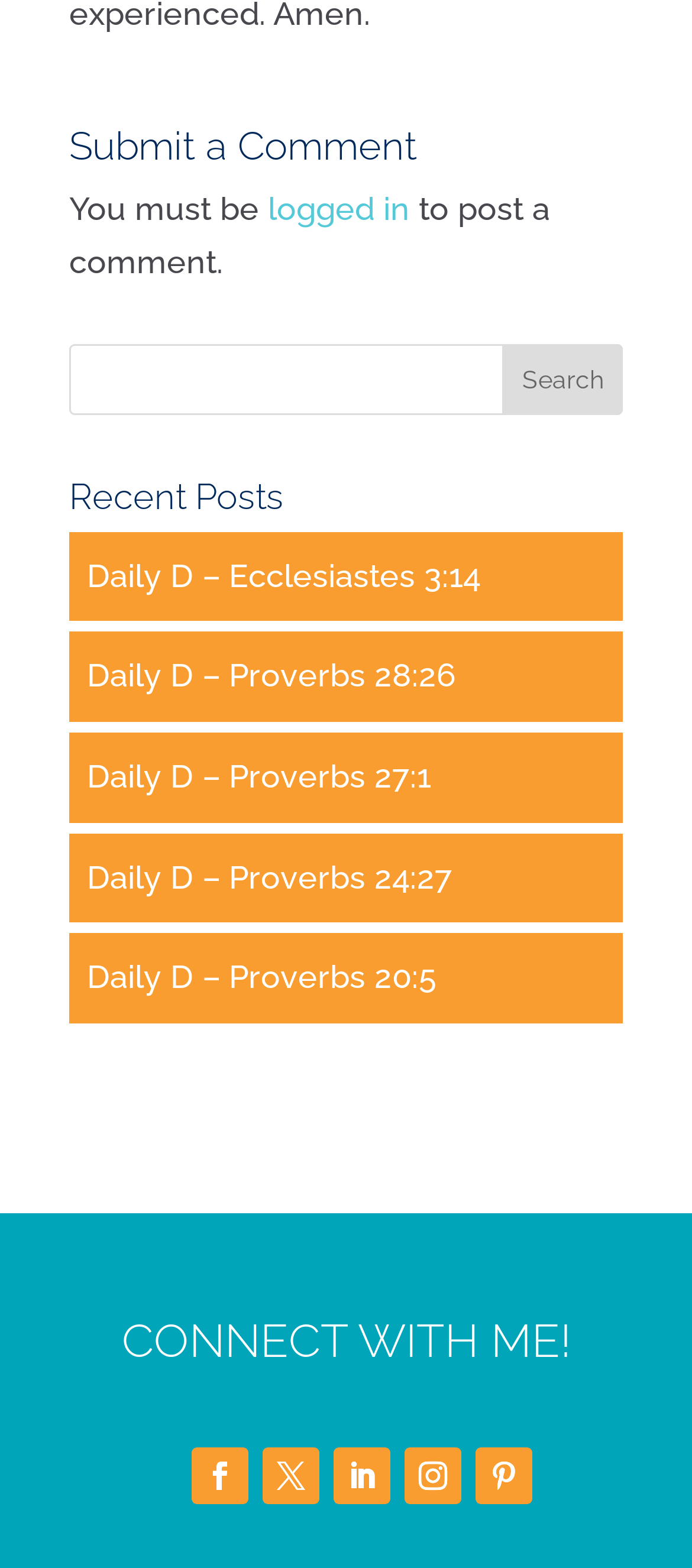Using the given description, provide the bounding box coordinates formatted as (top-left x, top-left y, bottom-right x, bottom-right y), with all values being floating point numbers between 0 and 1. Description: value="Search"

[0.727, 0.219, 0.9, 0.265]